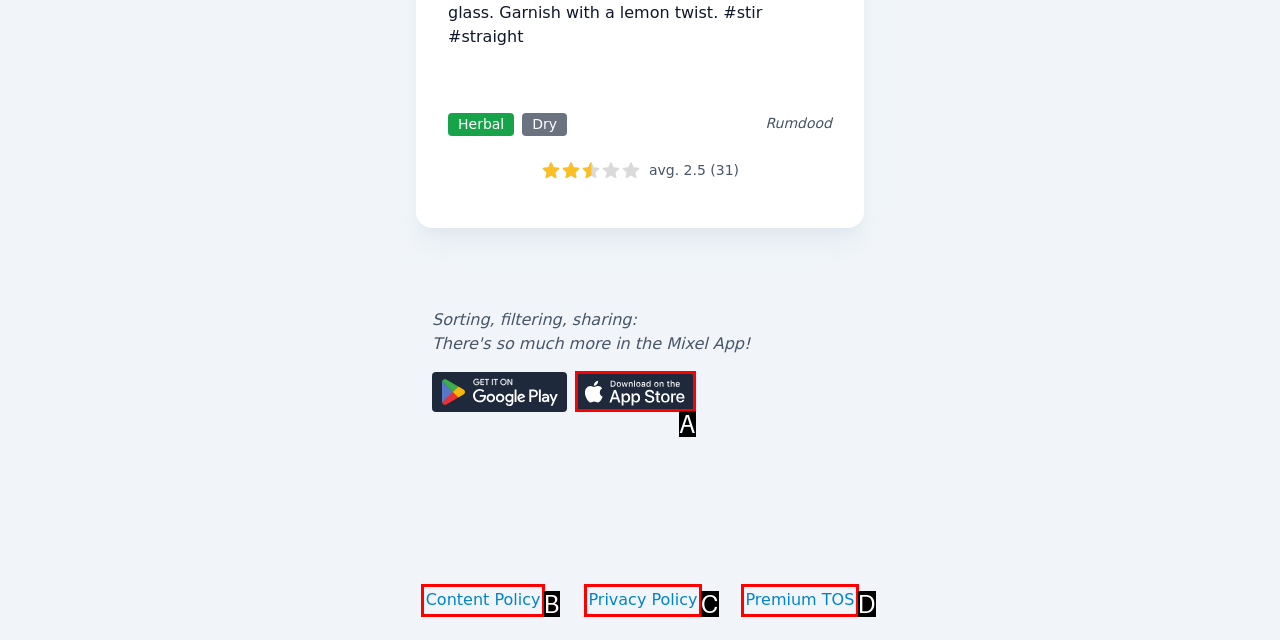Determine the HTML element that aligns with the description: aria-label="Download on the App Store"
Answer by stating the letter of the appropriate option from the available choices.

A